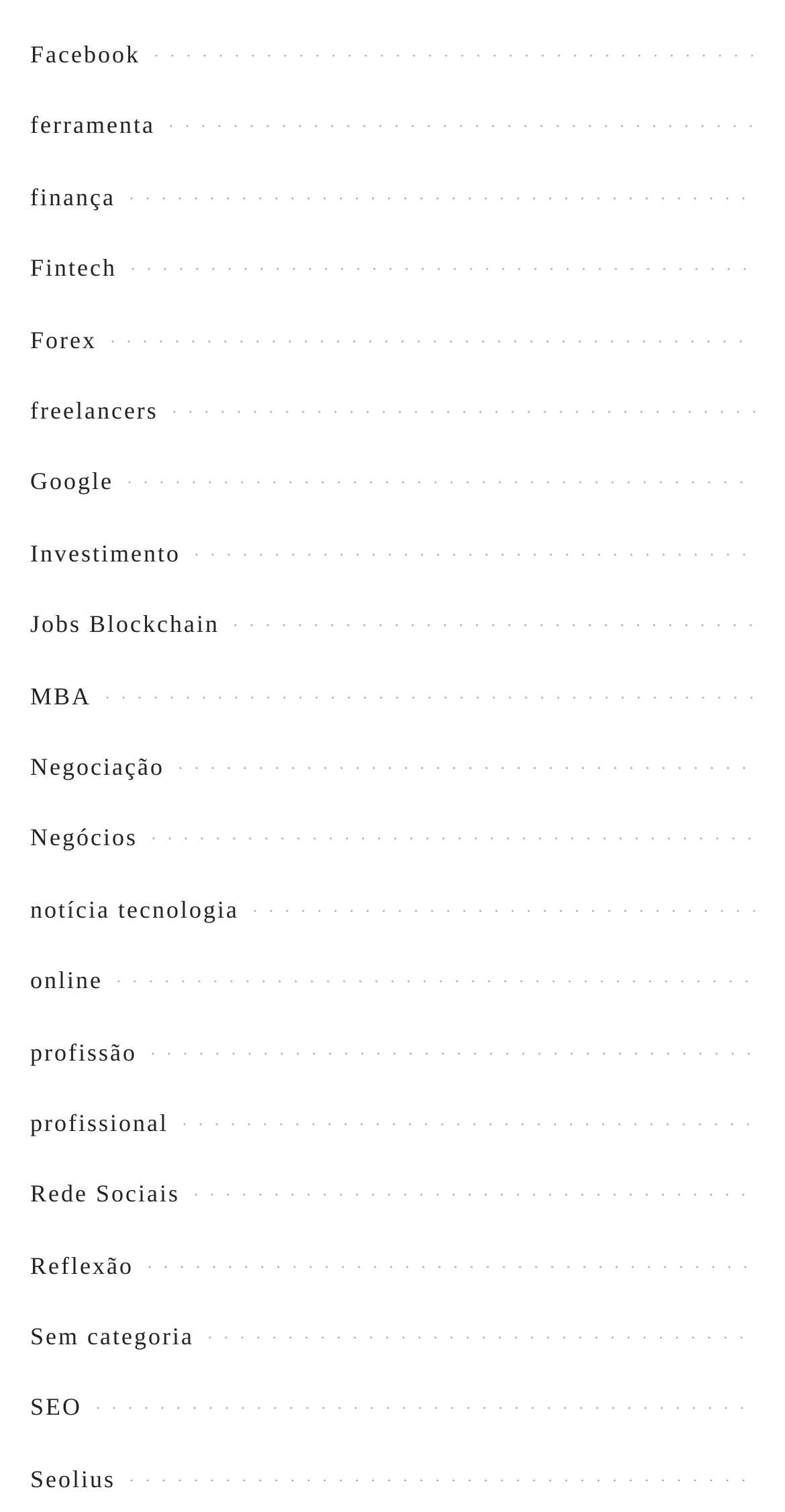How many links have 'tech' in their text?
Refer to the screenshot and respond with a concise word or phrase.

2